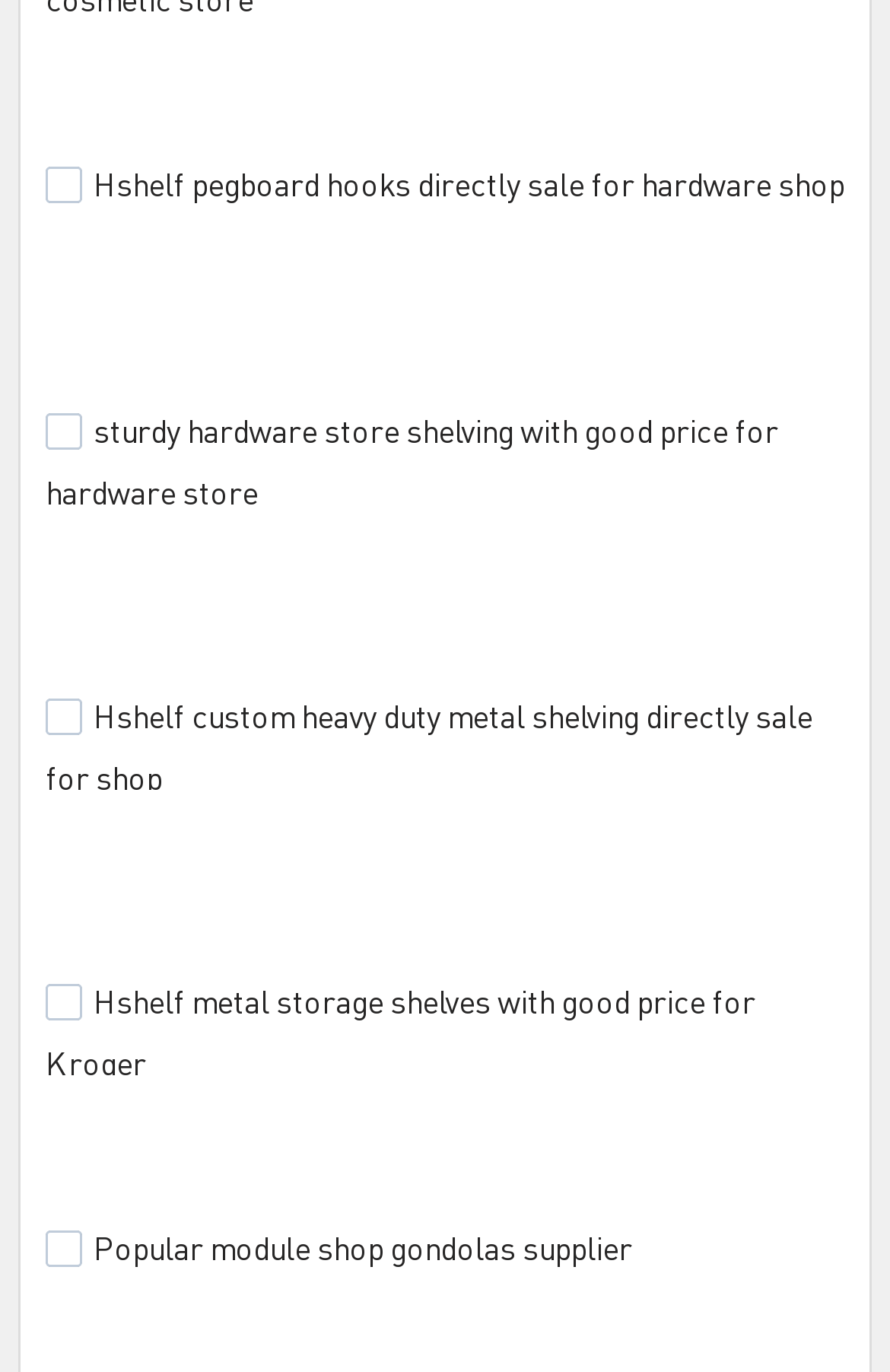Are the products listed in a specific order?
Provide a concise answer using a single word or phrase based on the image.

Unknown